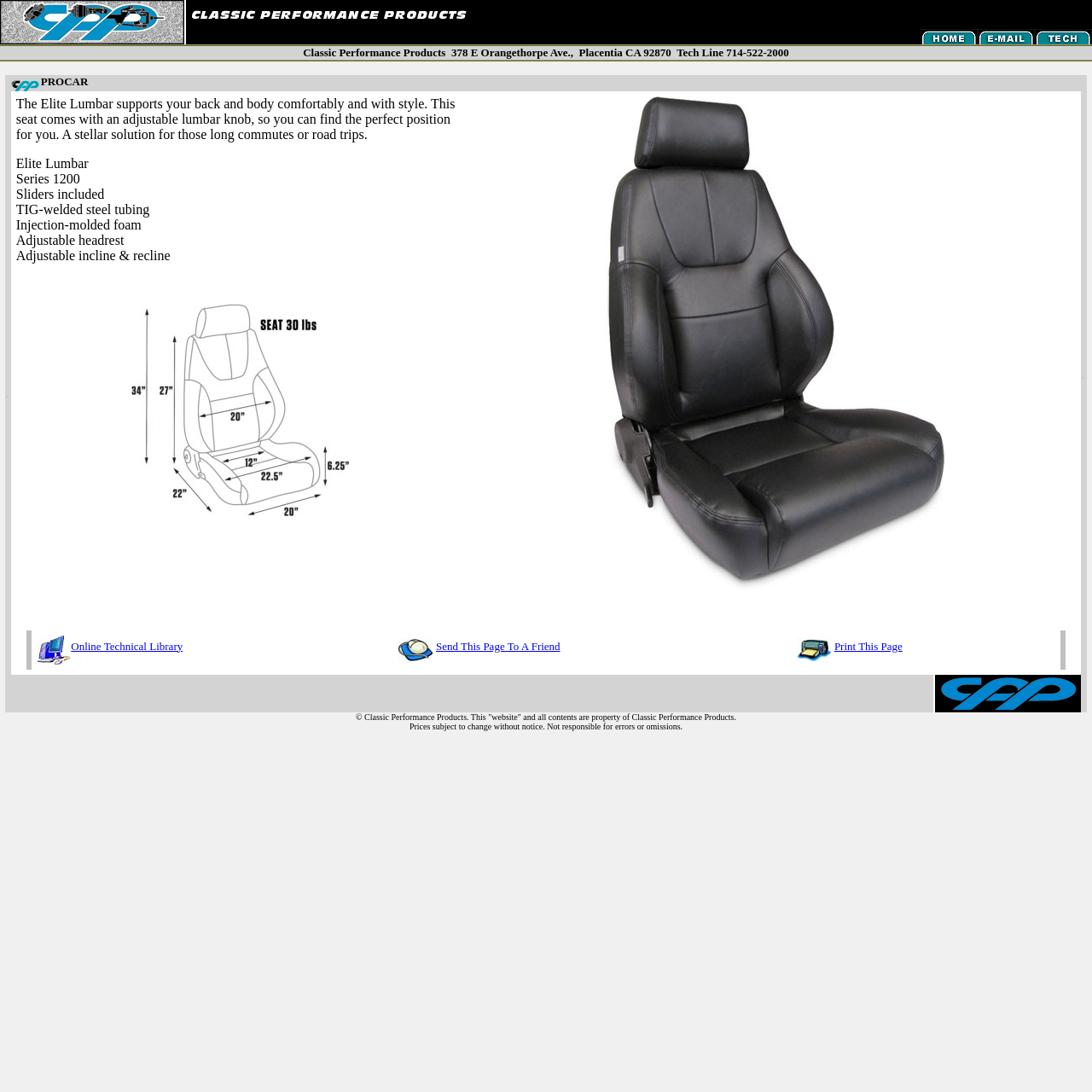Please provide a brief answer to the question using only one word or phrase: 
What is the feature of the headrest?

Adjustable